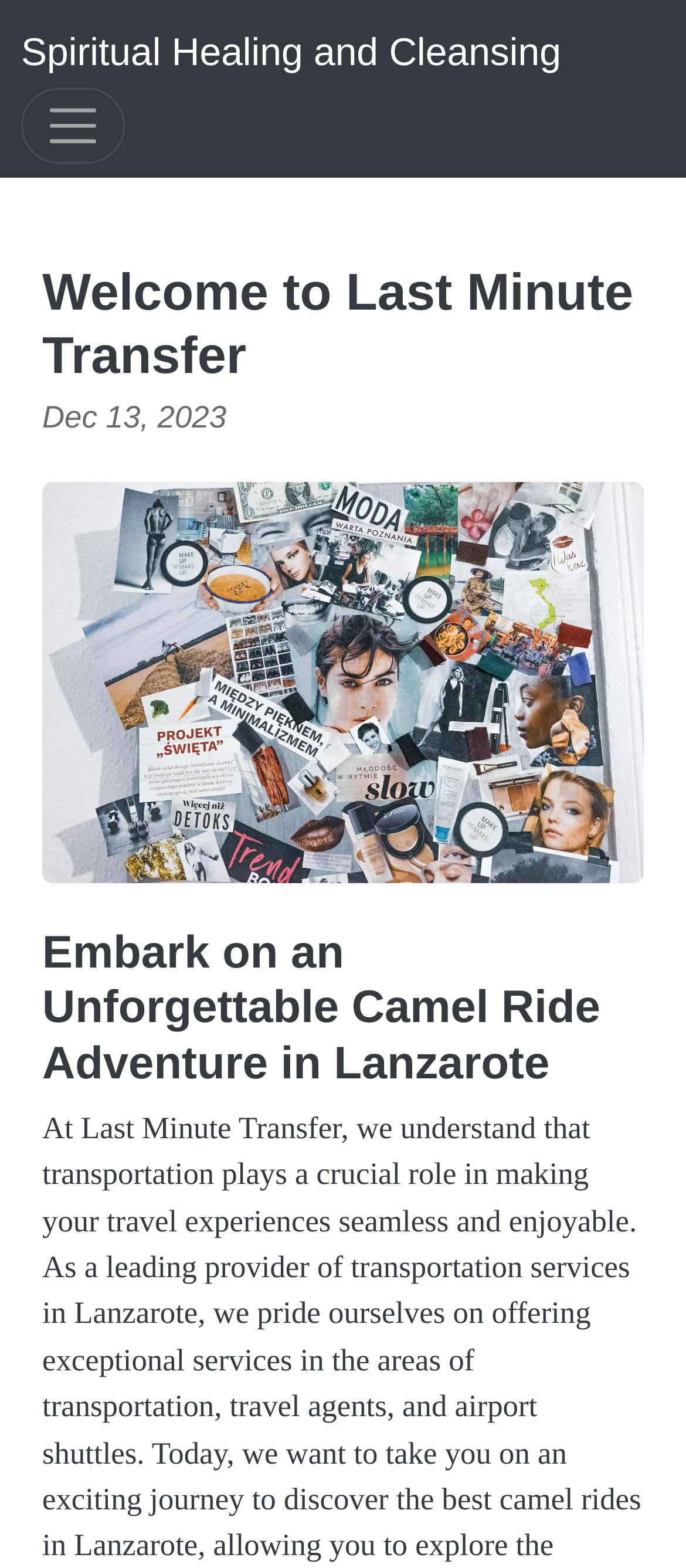What is the main activity offered by Last Minute Transfer?
Respond to the question with a well-detailed and thorough answer.

I found a heading element at [0.062, 0.59, 0.938, 0.695] with the text 'Embark on an Unforgettable Camel Ride Adventure in Lanzarote' which suggests that the main activity offered by Last Minute Transfer is a camel ride adventure.